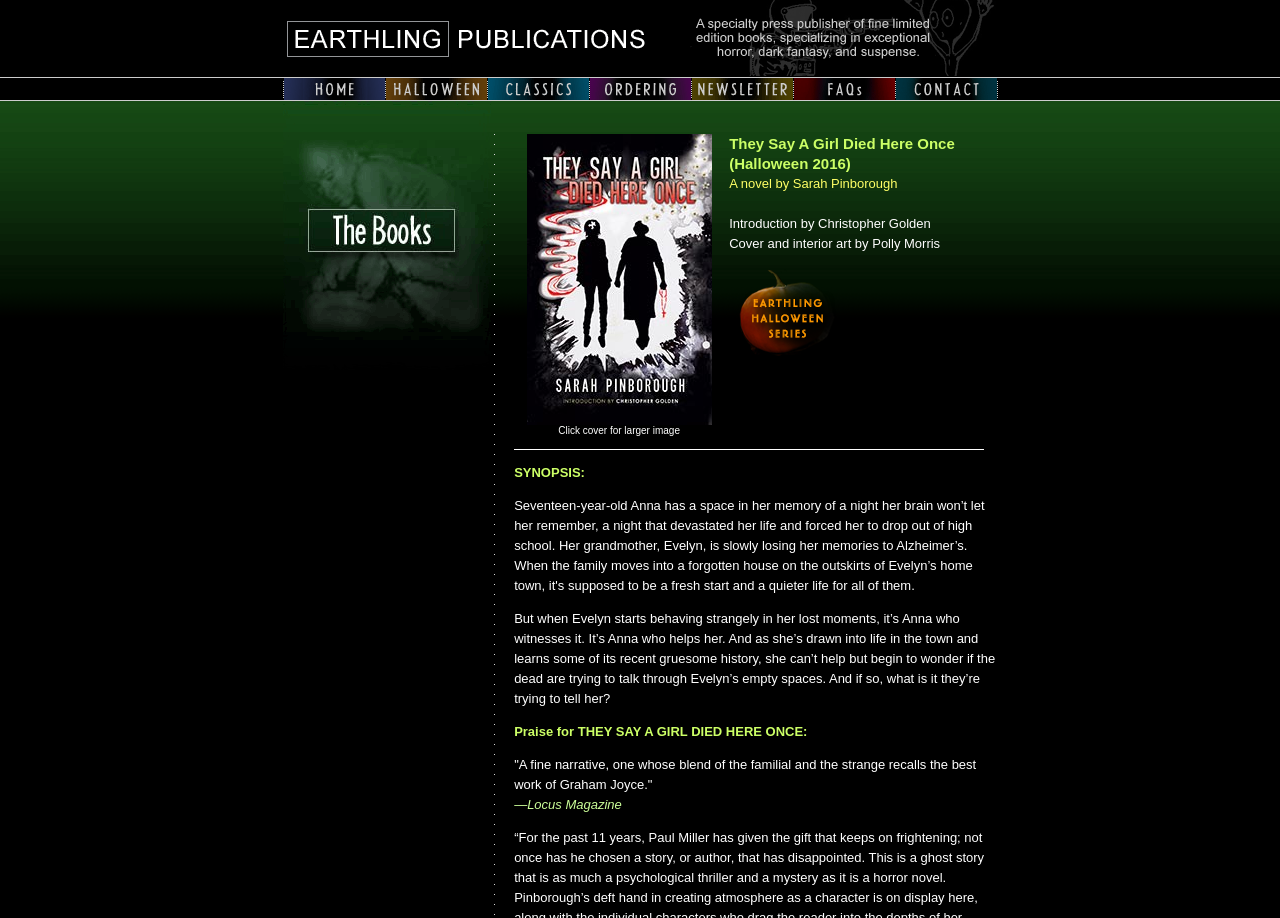Please reply to the following question with a single word or a short phrase:
What is the title of the book featured on this webpage?

They Say A Girl Died Here Once